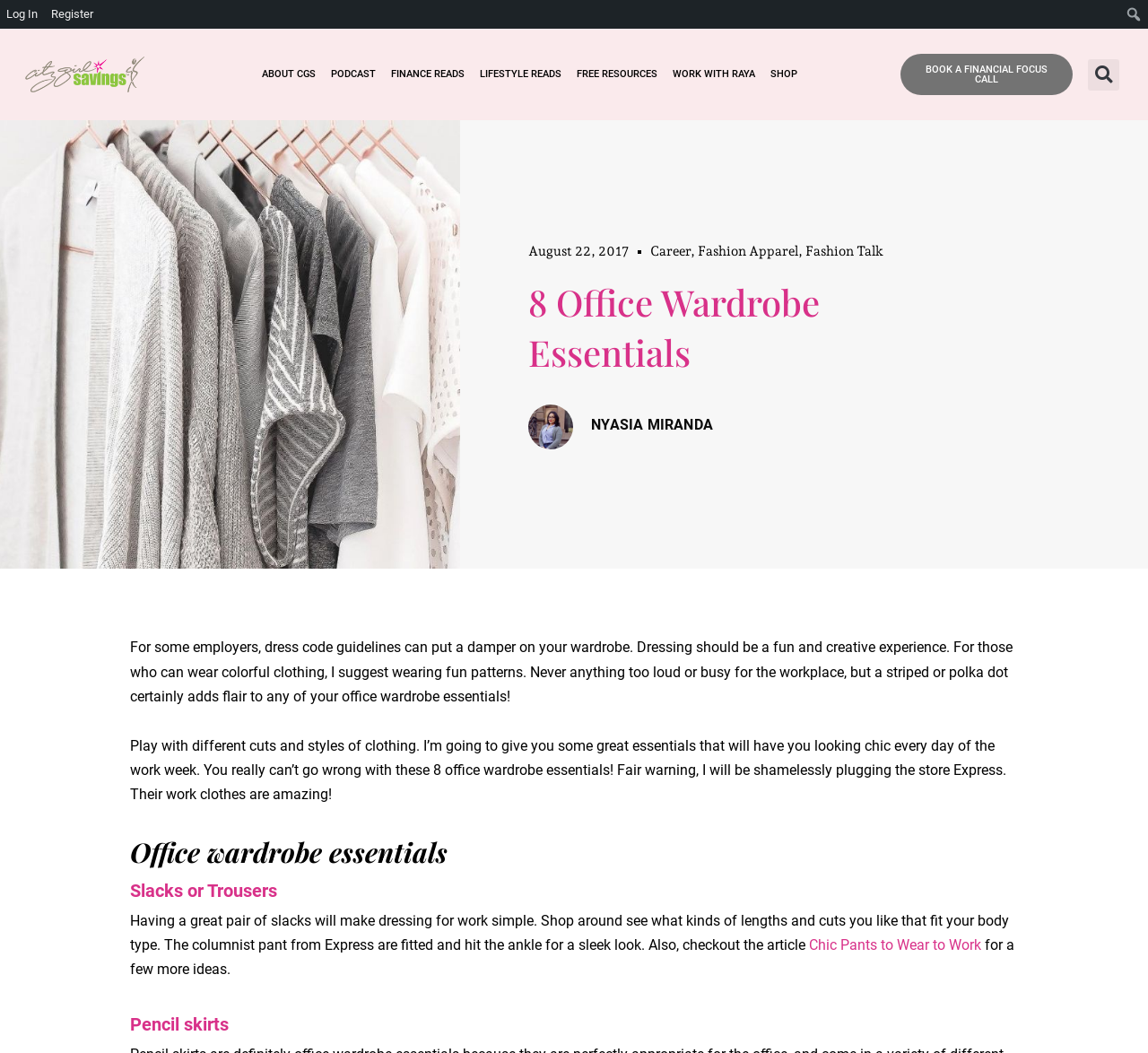Using the information in the image, give a comprehensive answer to the question: 
What is the author's name?

The author's name is mentioned in the heading 'NYASIA MIRANDA' which is located below the image of the author.